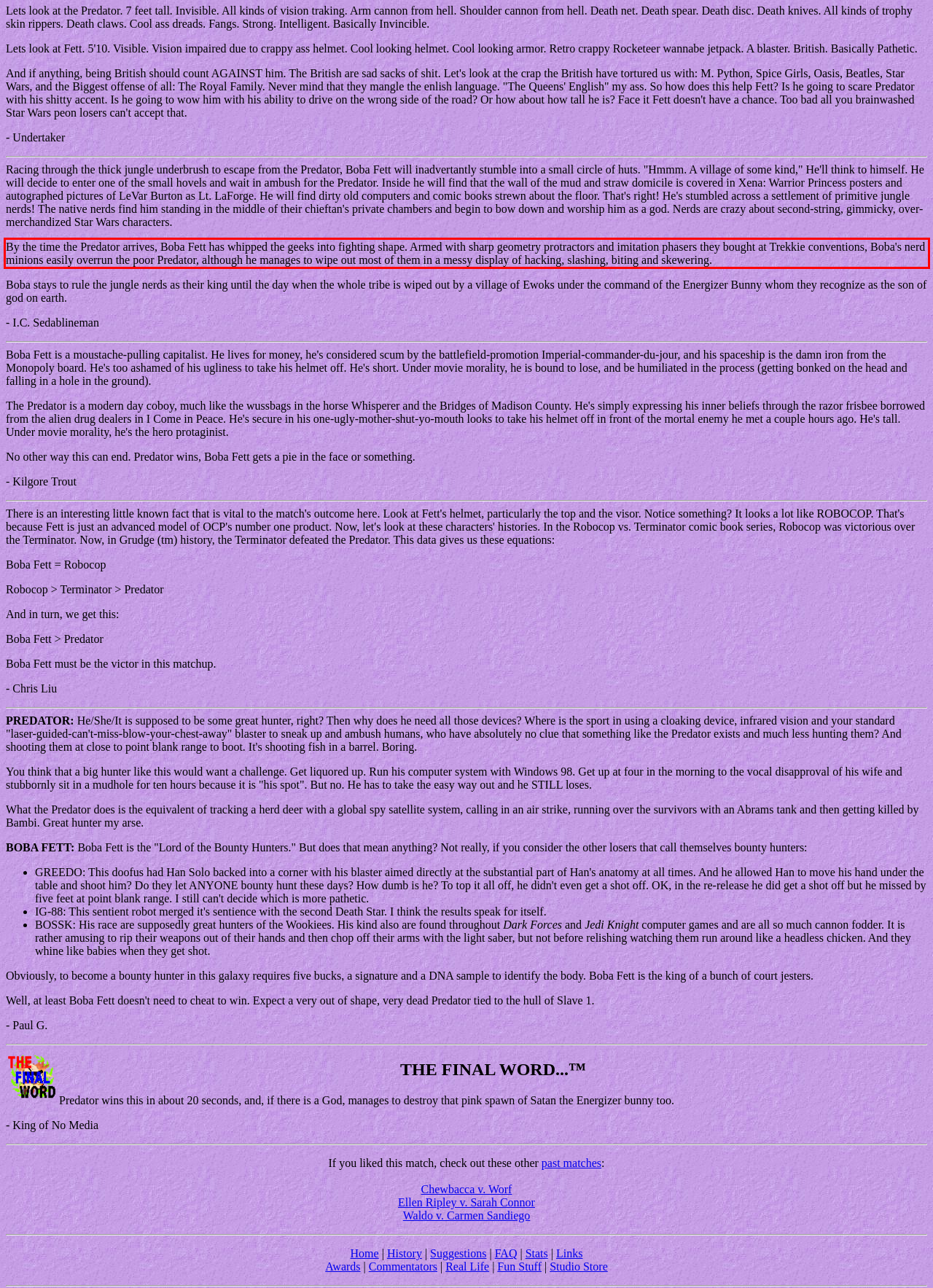Locate the red bounding box in the provided webpage screenshot and use OCR to determine the text content inside it.

By the time the Predator arrives, Boba Fett has whipped the geeks into fighting shape. Armed with sharp geometry protractors and imitation phasers they bought at Trekkie conventions, Boba's nerd minions easily overrun the poor Predator, although he manages to wipe out most of them in a messy display of hacking, slashing, biting and skewering.